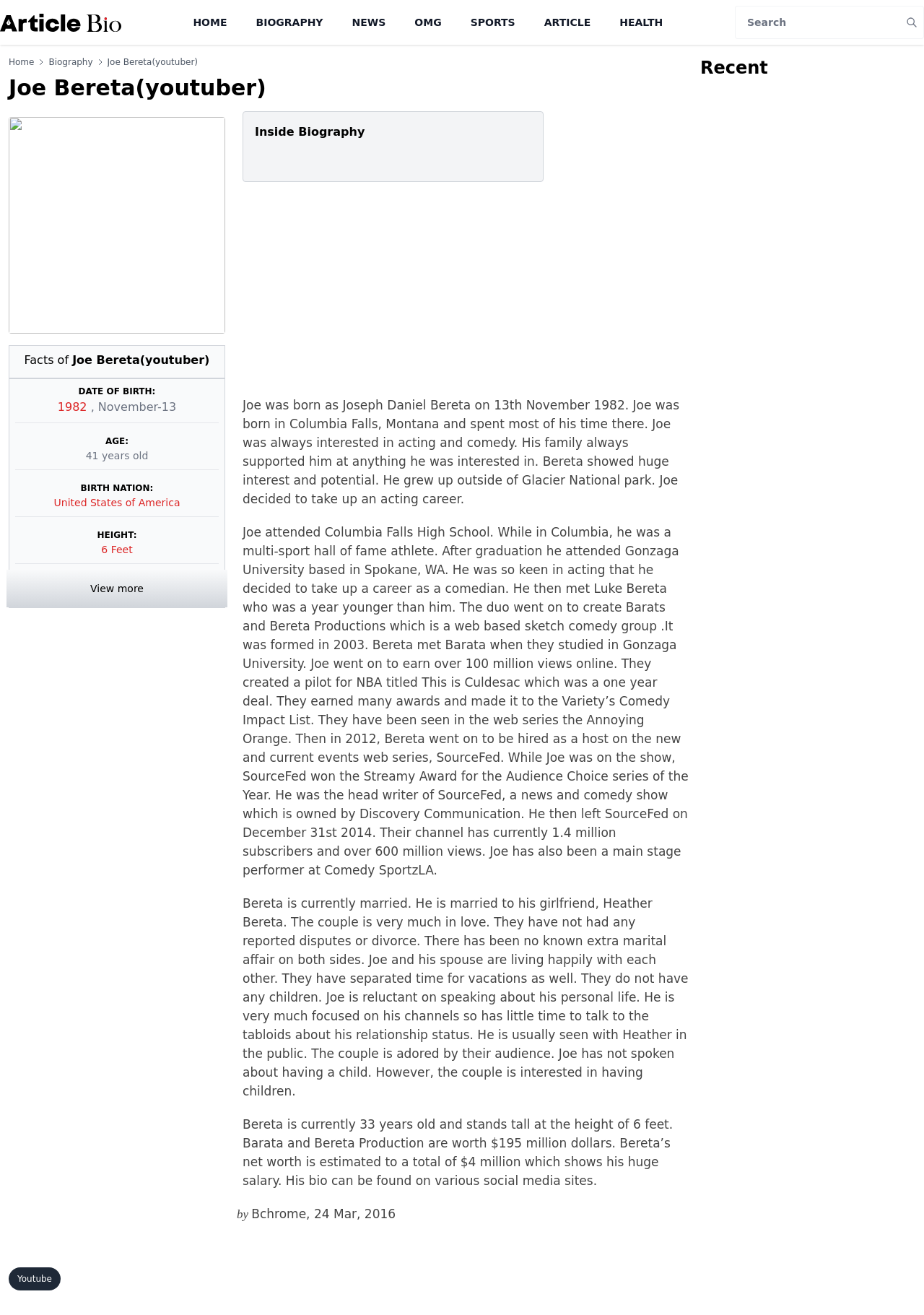What is the name of Joe Bereta's spouse?
Look at the image and respond with a one-word or short phrase answer.

Heather Bereta